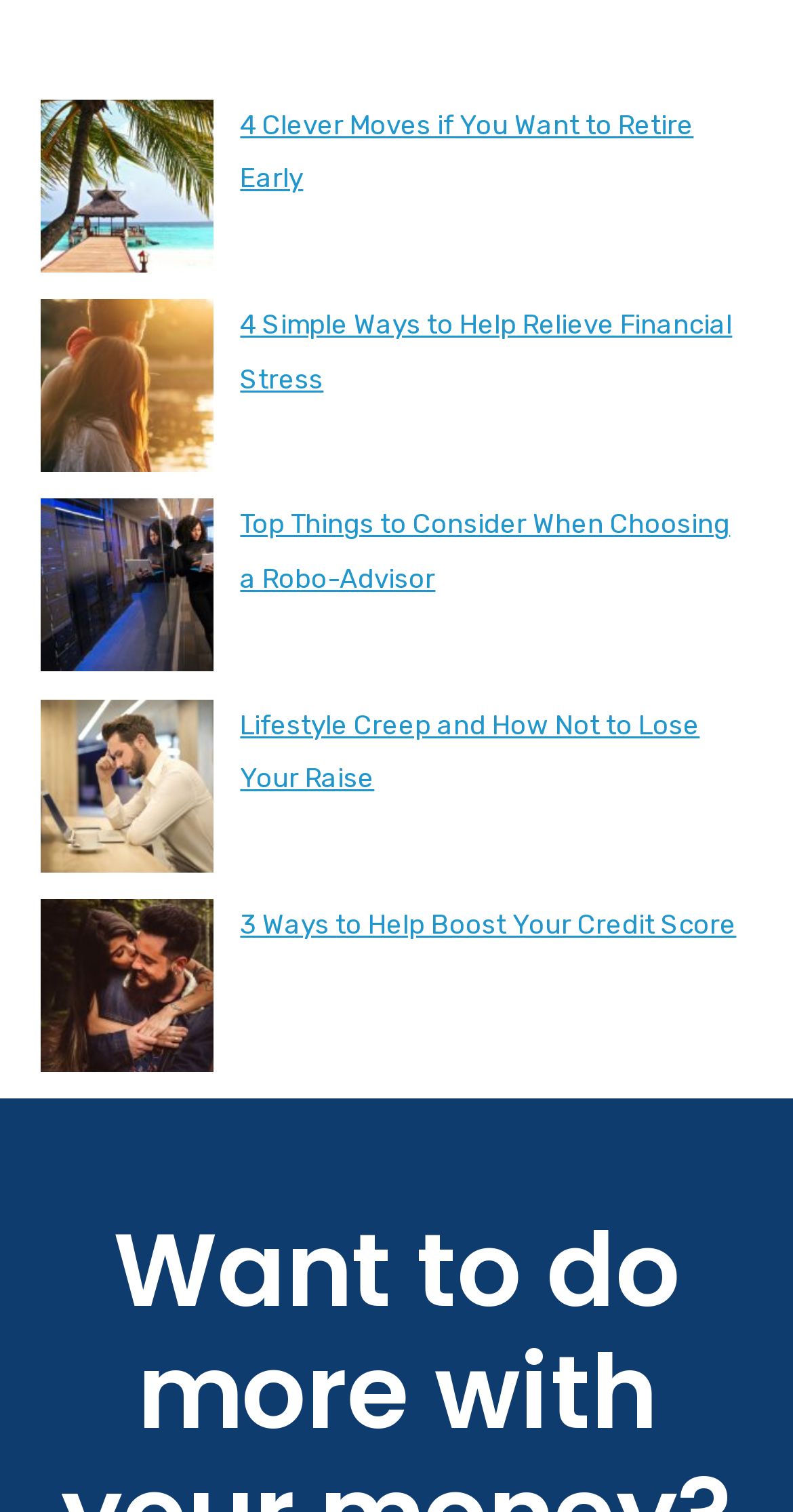Please determine the bounding box coordinates of the element to click on in order to accomplish the following task: "Explore robo-advisors". Ensure the coordinates are four float numbers ranging from 0 to 1, i.e., [left, top, right, bottom].

[0.051, 0.33, 0.269, 0.444]